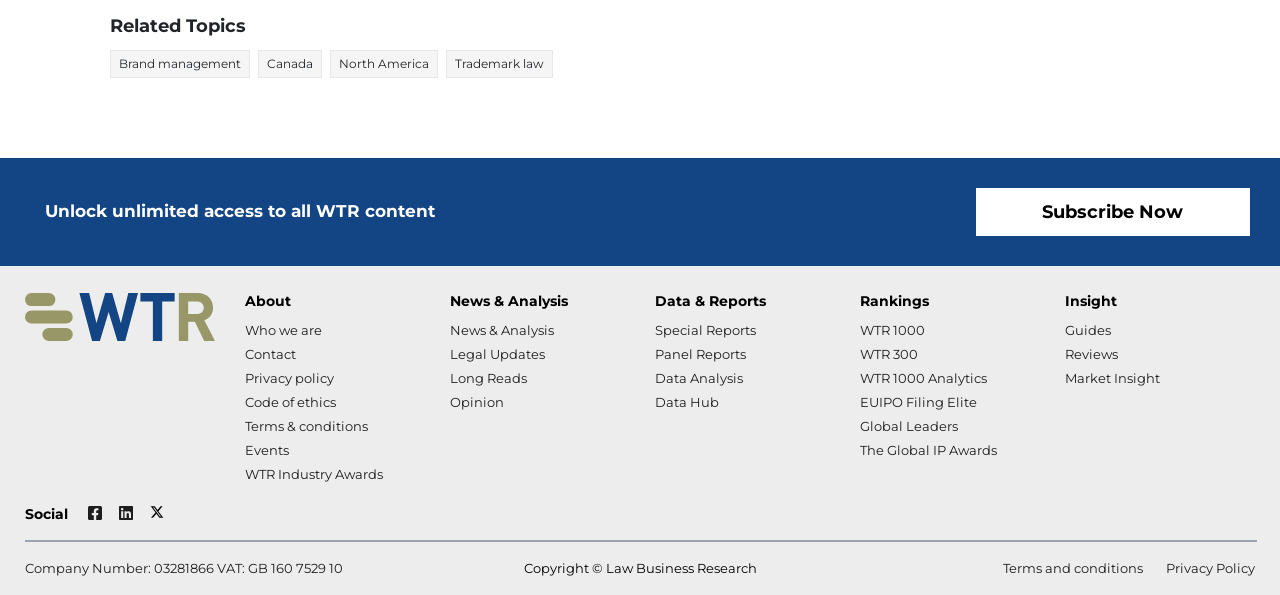What is the purpose of the 'Subscribe Now' button?
Answer the question with as much detail as possible.

The 'Subscribe Now' button is likely intended to allow users to subscribe to the website's content, as indicated by the nearby text 'Unlock unlimited access to all WTR content'. This suggests that the website offers premium content that requires a subscription to access.